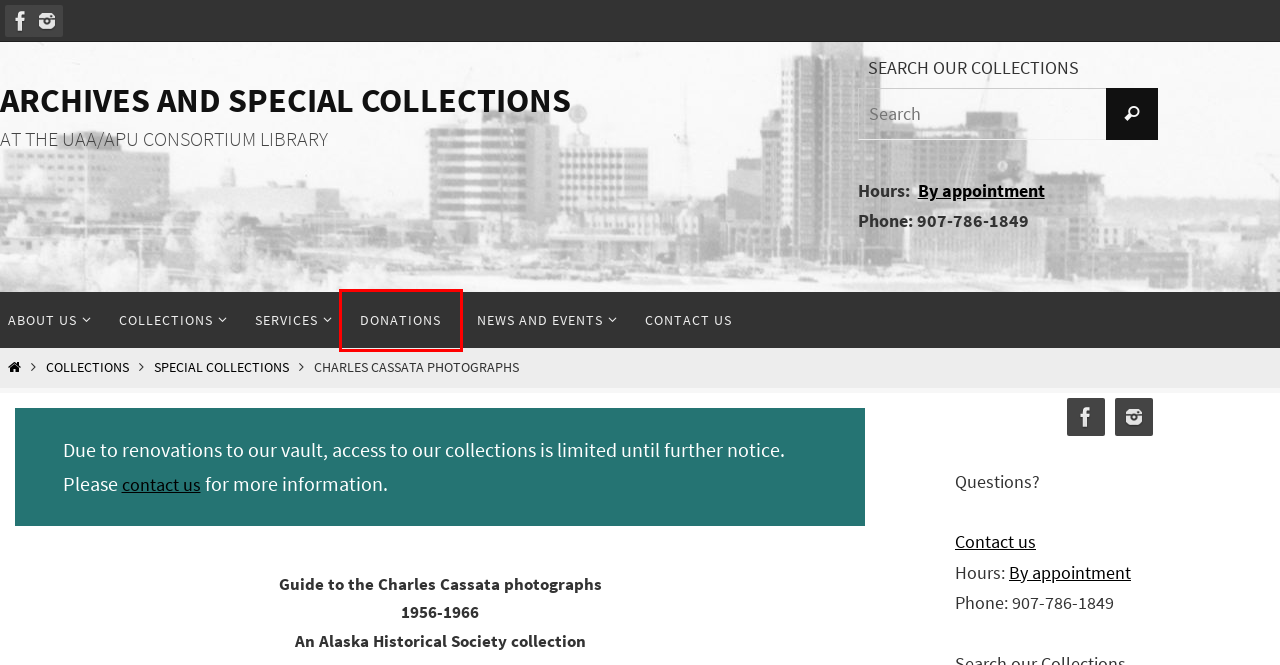You are presented with a screenshot of a webpage containing a red bounding box around a particular UI element. Select the best webpage description that matches the new webpage after clicking the element within the bounding box. Here are the candidates:
A. Services - Archives and Special Collections
B. UAA/APU Consortium Library
C. Contact us for appointments - Archives and Special Collections
D. Collections - Archives and Special Collections
E. Archives and Special Collections - At the UAA/APU Consortium Library
F. Research appointment calendar - Archives and Special Collections
G. Donations - Archives and Special Collections
H. Contact us - Archives and Special Collections

G